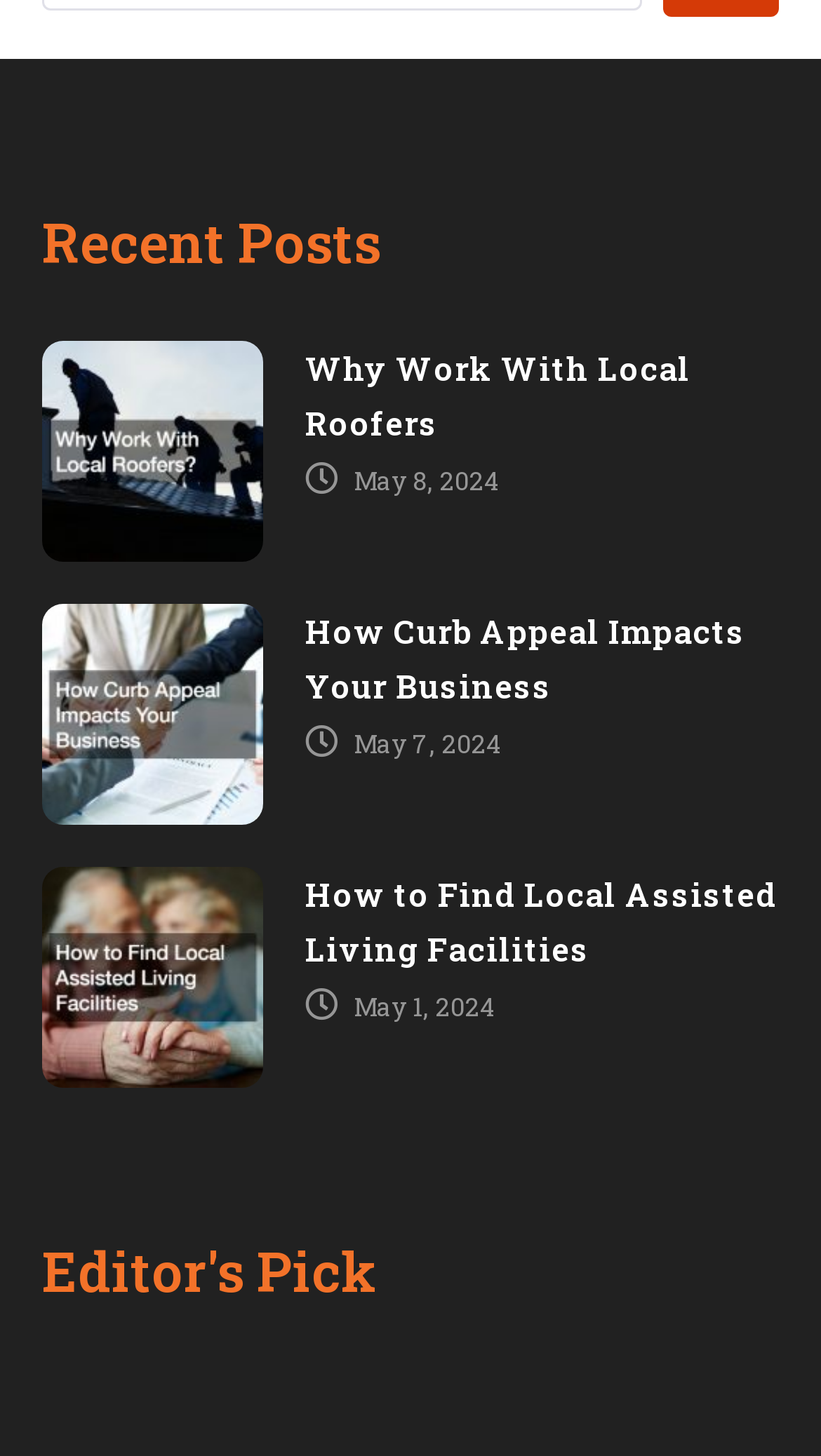Respond to the question below with a single word or phrase:
What is the date of the latest post?

May 8, 2024